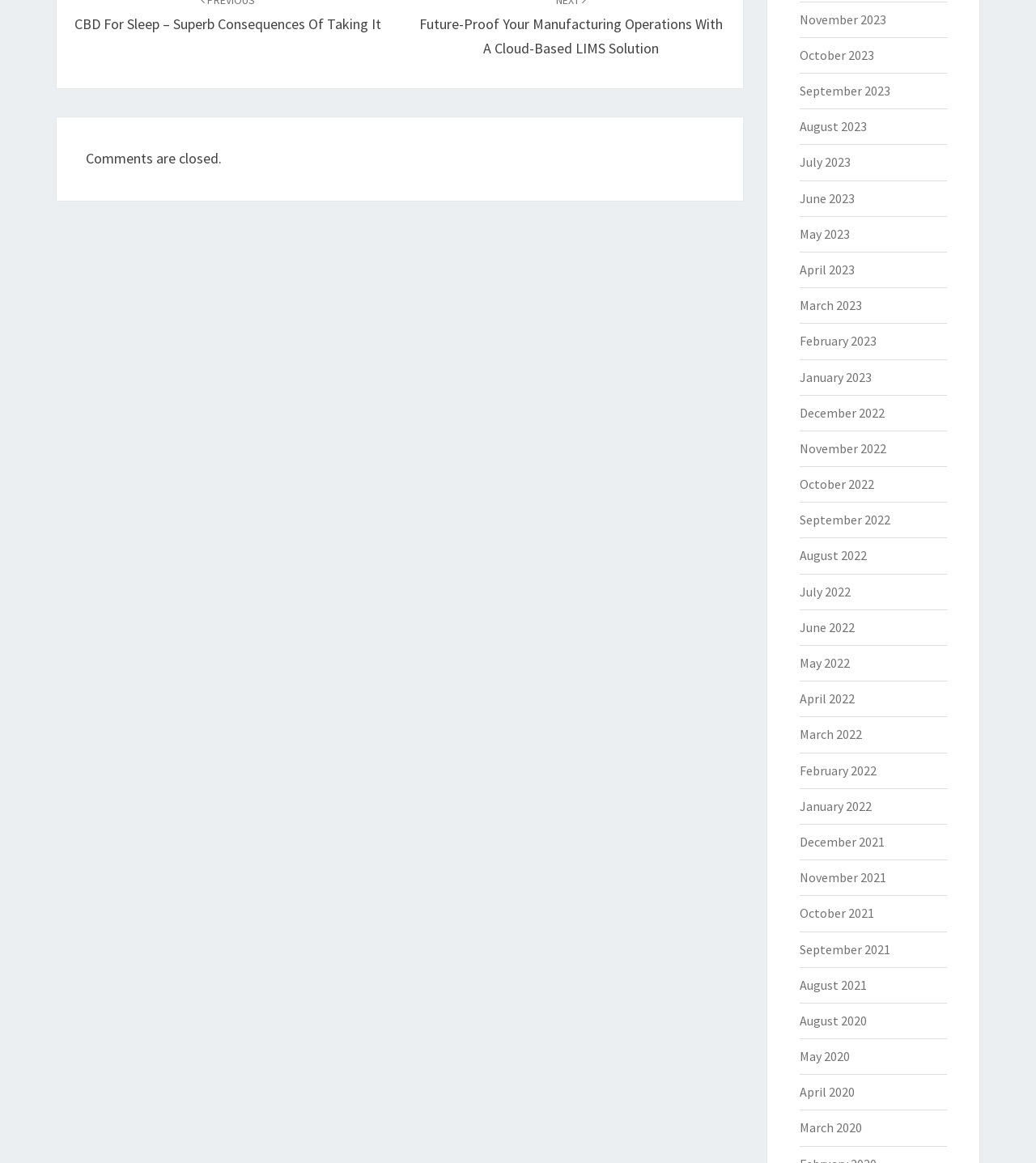Identify the bounding box coordinates of the region that should be clicked to execute the following instruction: "View October 2022".

[0.771, 0.409, 0.843, 0.423]